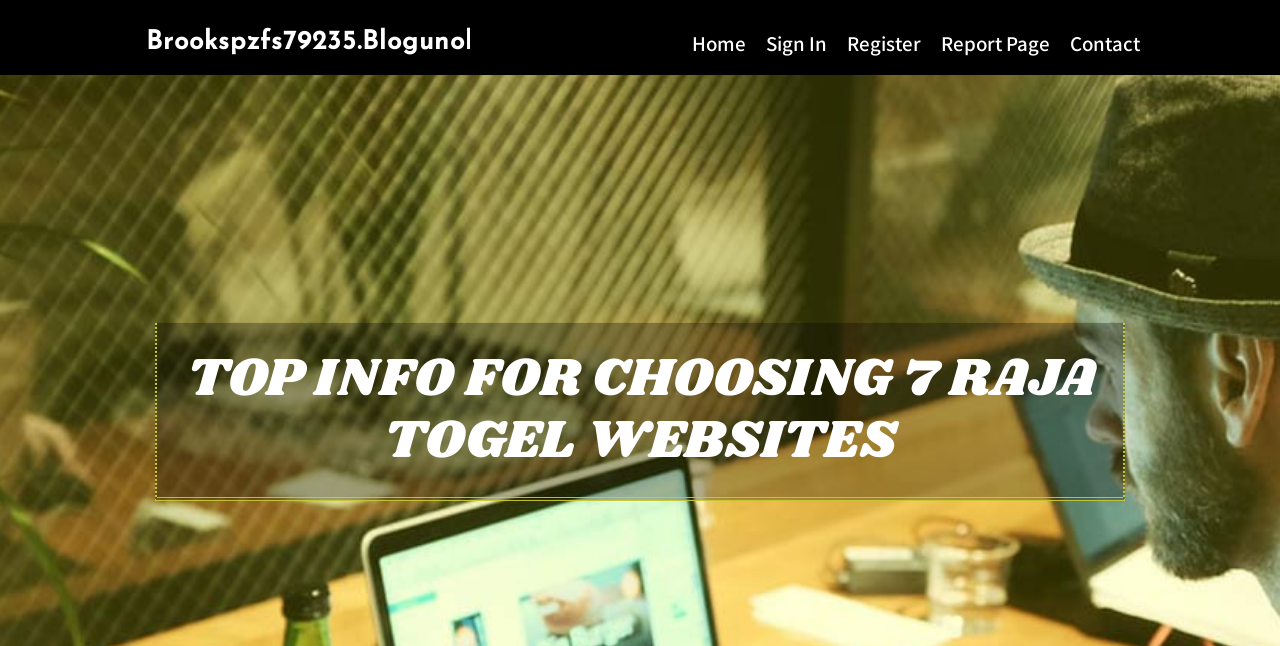What type of content is presented in the main section?
Using the image as a reference, give an elaborate response to the question.

Based on the presence of a heading and the overall structure of the webpage, I inferred that the main section is designed to present informational content related to choosing 7 Raja Togel websites.